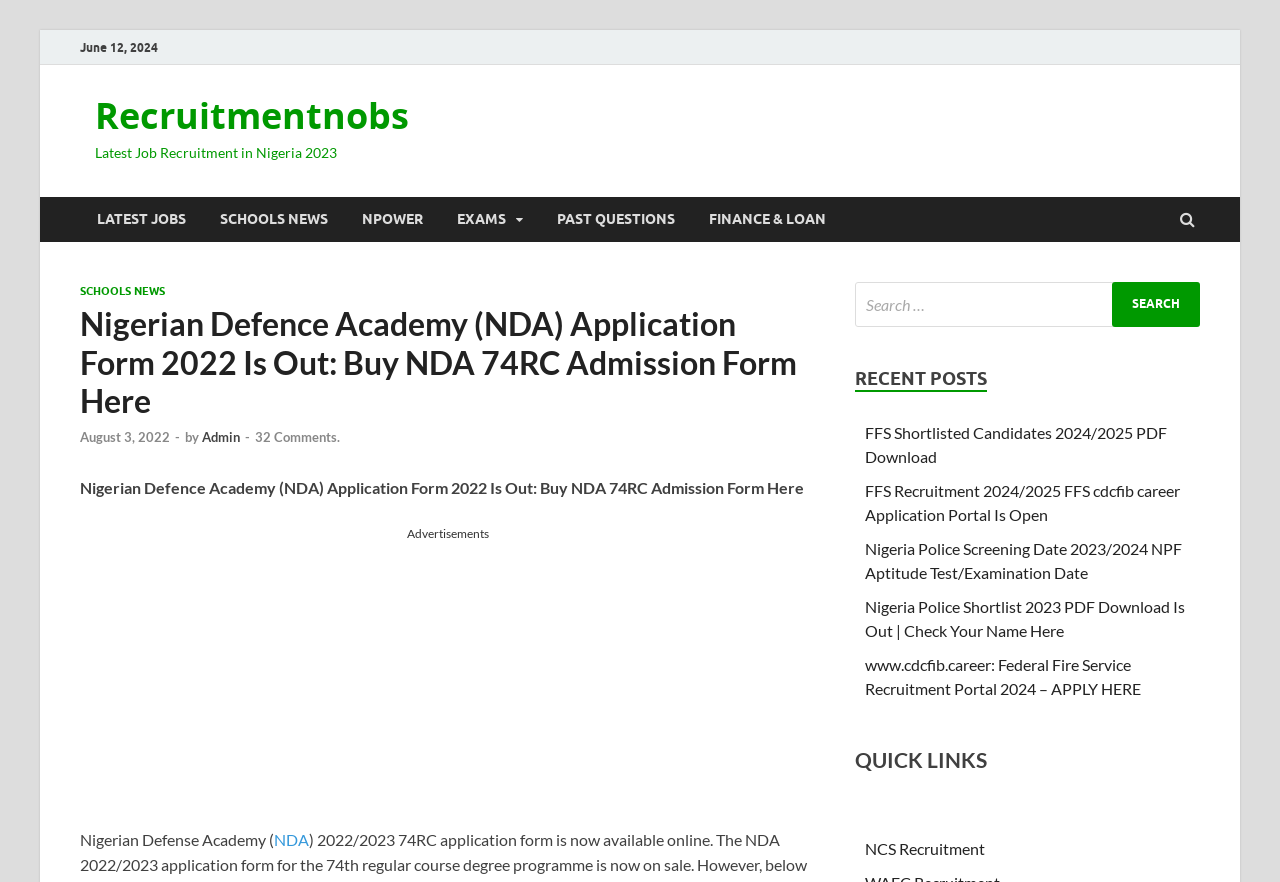Create a detailed summary of the webpage's content and design.

The webpage appears to be a blog or news website focused on providing information about job recruitment and education in Nigeria. At the top of the page, there is a date "June 12, 2024" and a link to "Recruitmentnobs". Below this, there are several links to different categories, including "Latest Job Recruitment in Nigeria 2023", "SCHOOLS NEWS", "NPOWER", "EXAMS", "PAST QUESTIONS", and "FINANCE & LOAN".

The main content of the page is an article about the Nigerian Defence Academy (NDA) Application Form 2022, with a heading that reads "Nigerian Defence Academy (NDA) Application Form 2022 Is Out: Buy NDA 74RC Admission Form Here". The article is accompanied by a publication date "August 3, 2022" and the name of the author "Admin". There are also 32 comments on the article.

To the right of the article, there is a search bar with a button labeled "Search". Below the search bar, there is a section titled "RECENT POSTS" that lists several links to recent articles, including "FFS Shortlisted Candidates 2024/2025 PDF Download" and "Nigeria Police Screening Date 2023/2024 NPF Aptitude Test/Examination Date".

Further down the page, there is a section titled "QUICK LINKS" that provides links to other relevant websites, including "NCS Recruitment". There is also an advertisement iframe at the bottom of the page.